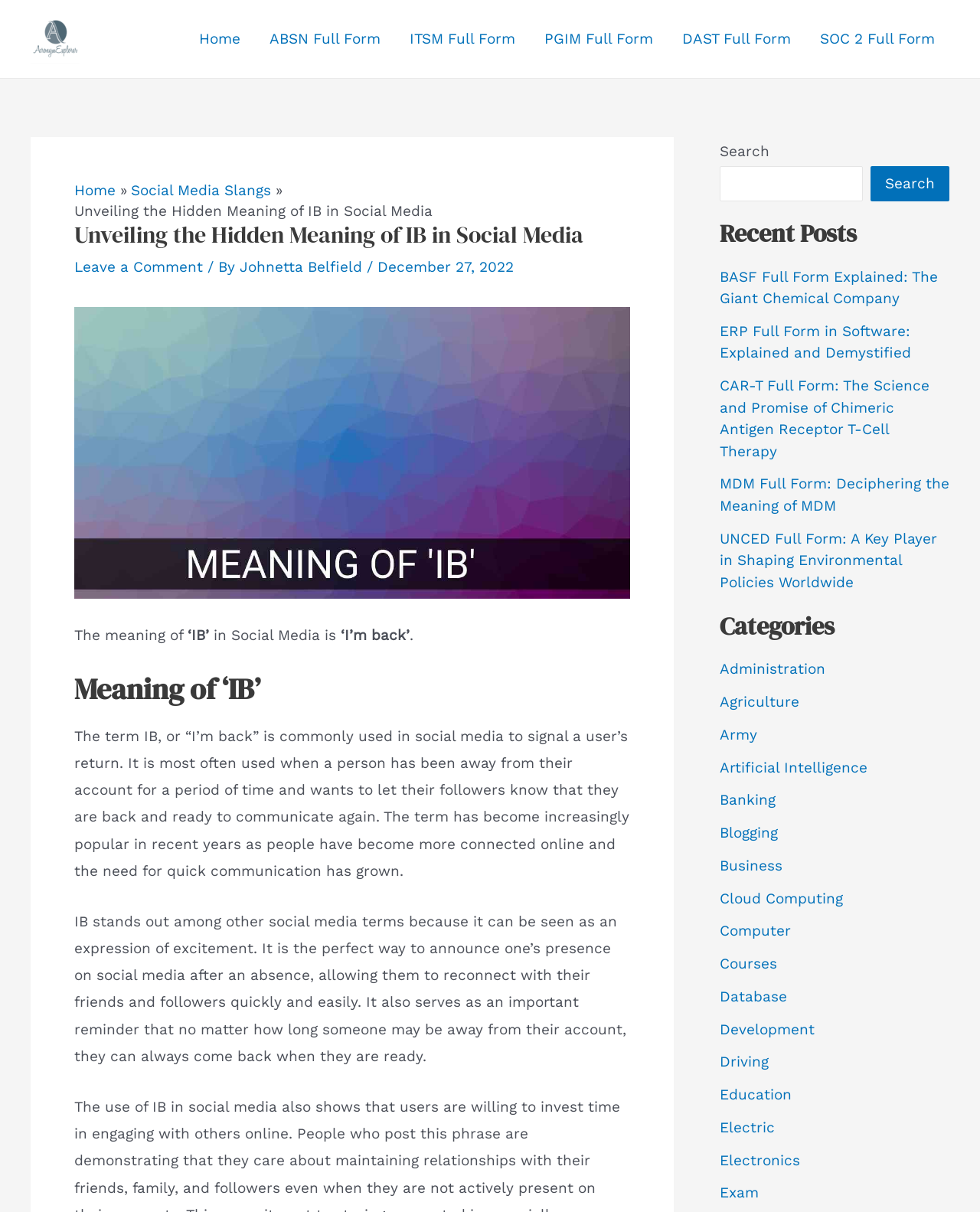What is the category of the link 'BASF Full Form Explained: The Giant Chemical Company'?
Using the picture, provide a one-word or short phrase answer.

Administration